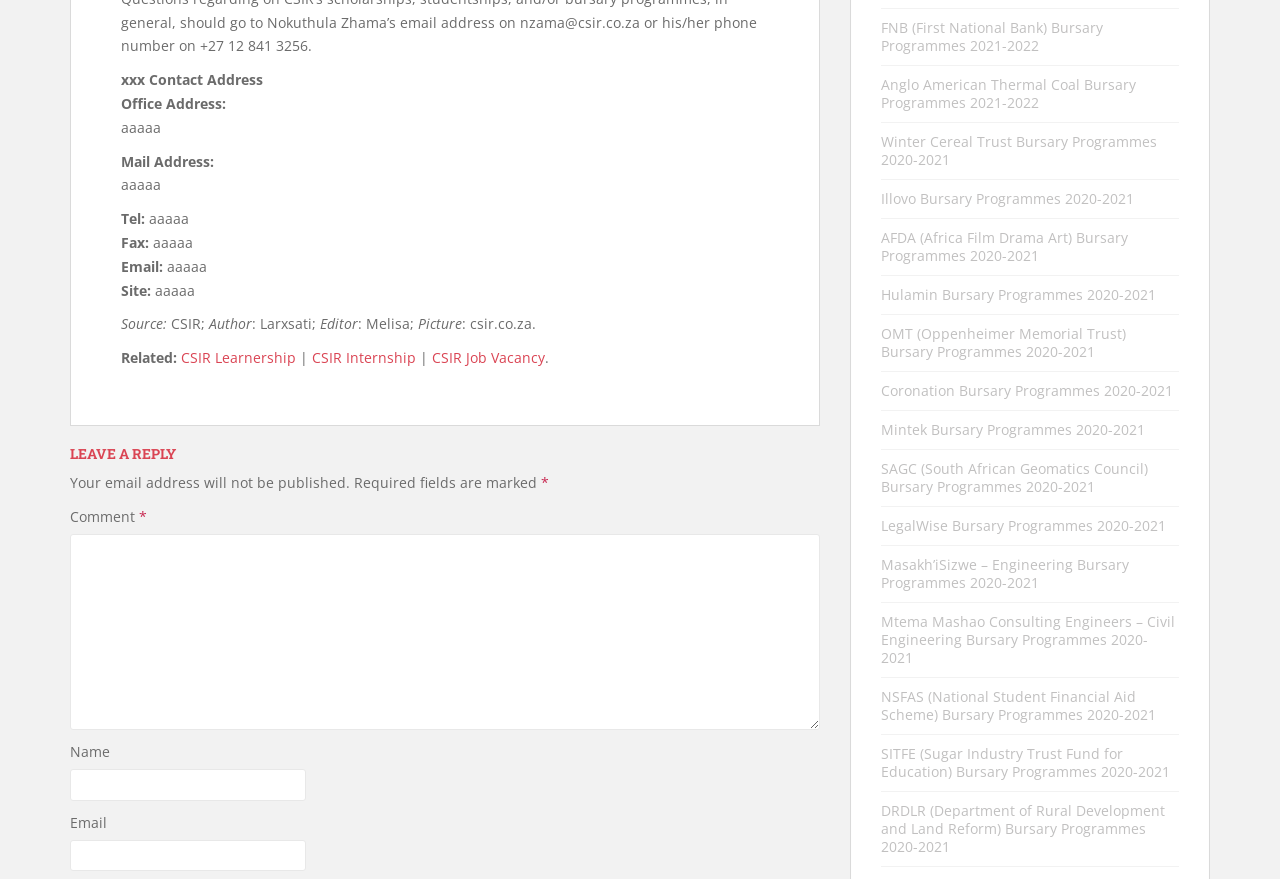Please determine the bounding box coordinates of the element's region to click for the following instruction: "Click on the 'FNB (First National Bank) Bursary Programmes 2021-2022' link".

[0.688, 0.02, 0.862, 0.062]